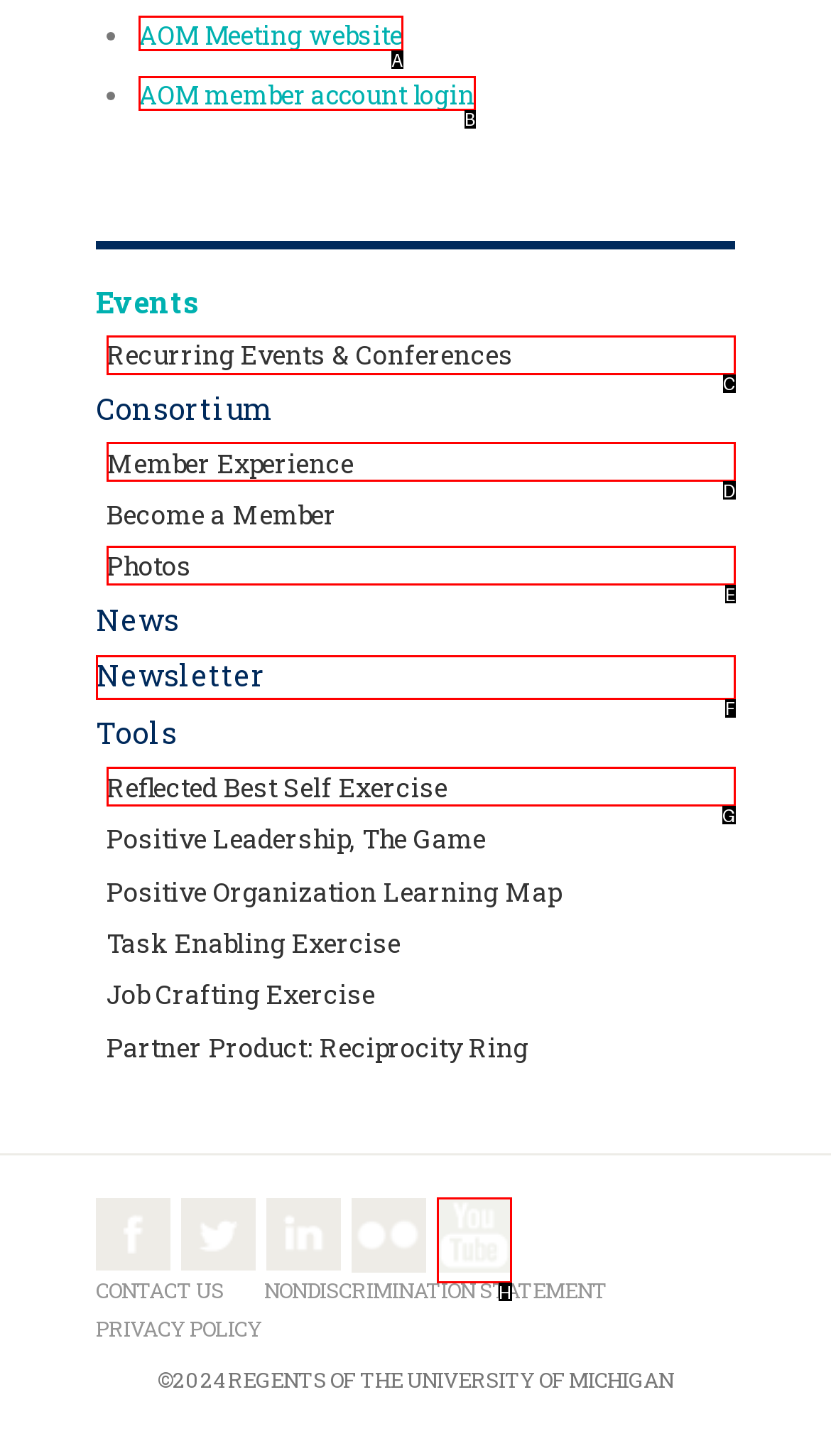Tell me which one HTML element I should click to complete the following task: view themes Answer with the option's letter from the given choices directly.

None